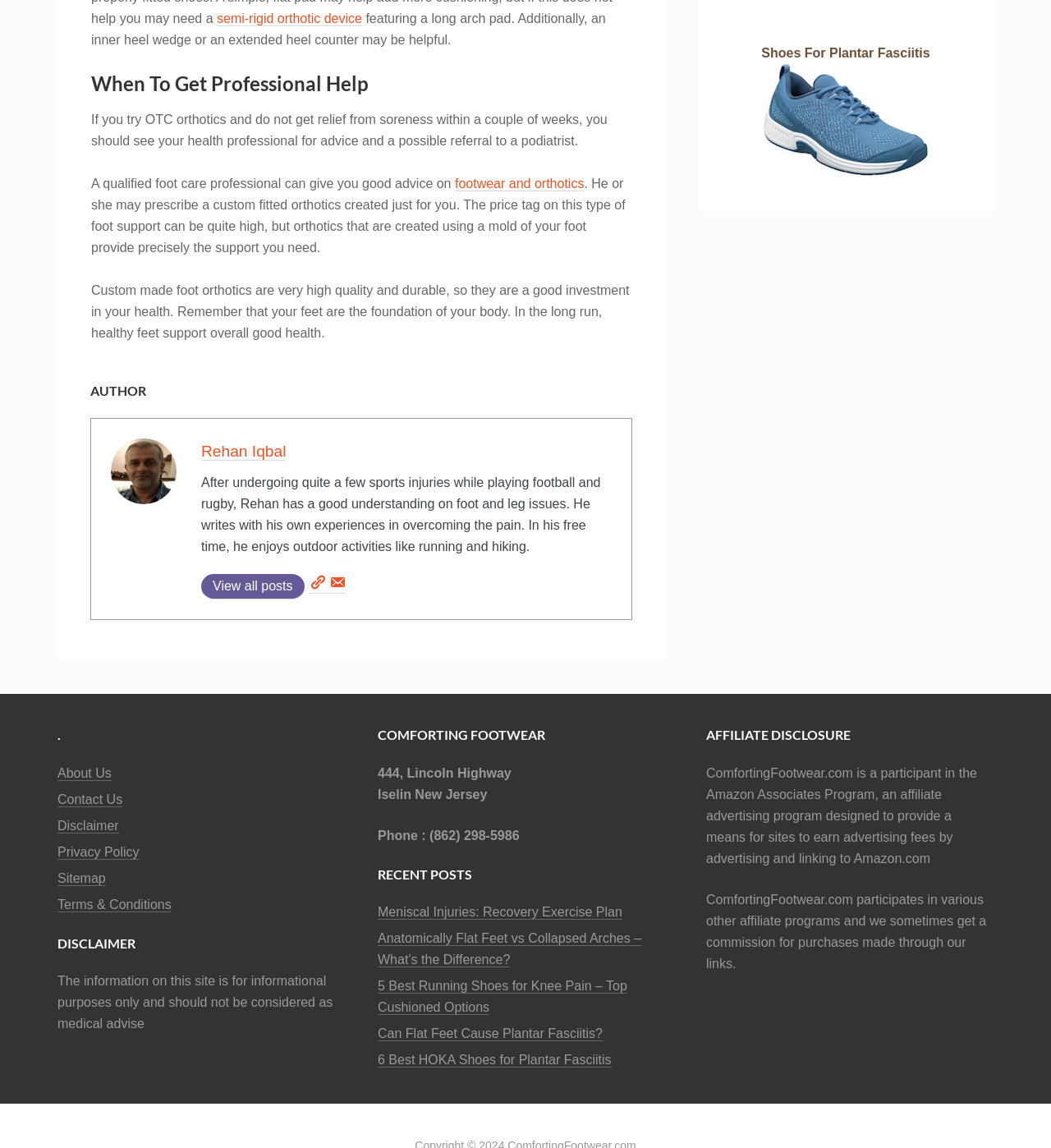Please identify the bounding box coordinates of the element I should click to complete this instruction: 'Learn more about Shoes For Plantar Fasciitis'. The coordinates should be given as four float numbers between 0 and 1, like this: [left, top, right, bottom].

[0.727, 0.14, 0.883, 0.153]